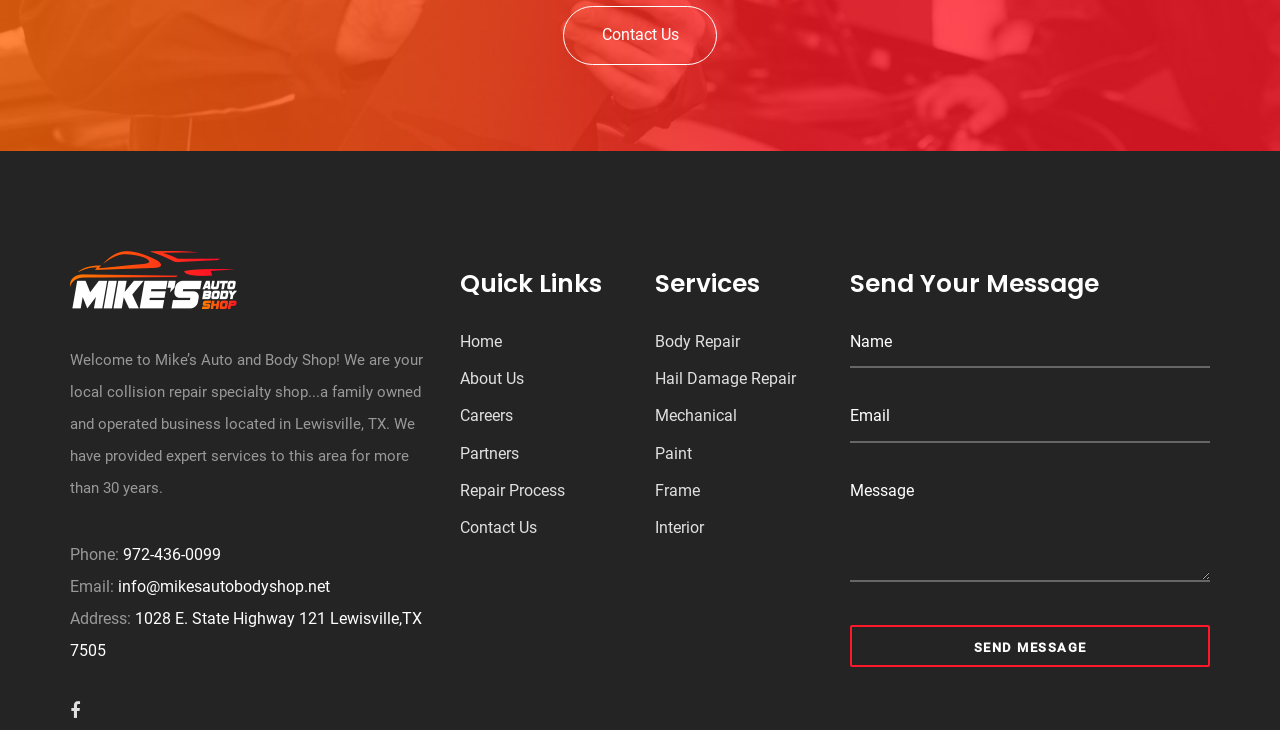Observe the image and answer the following question in detail: What is the purpose of the 'Send Your Message' section?

The 'Send Your Message' section is located at the bottom of the webpage and contains textboxes for Name, Email, and Message, along with a 'SEND MESSAGE' button, indicating that it is used to send a message to the shop.